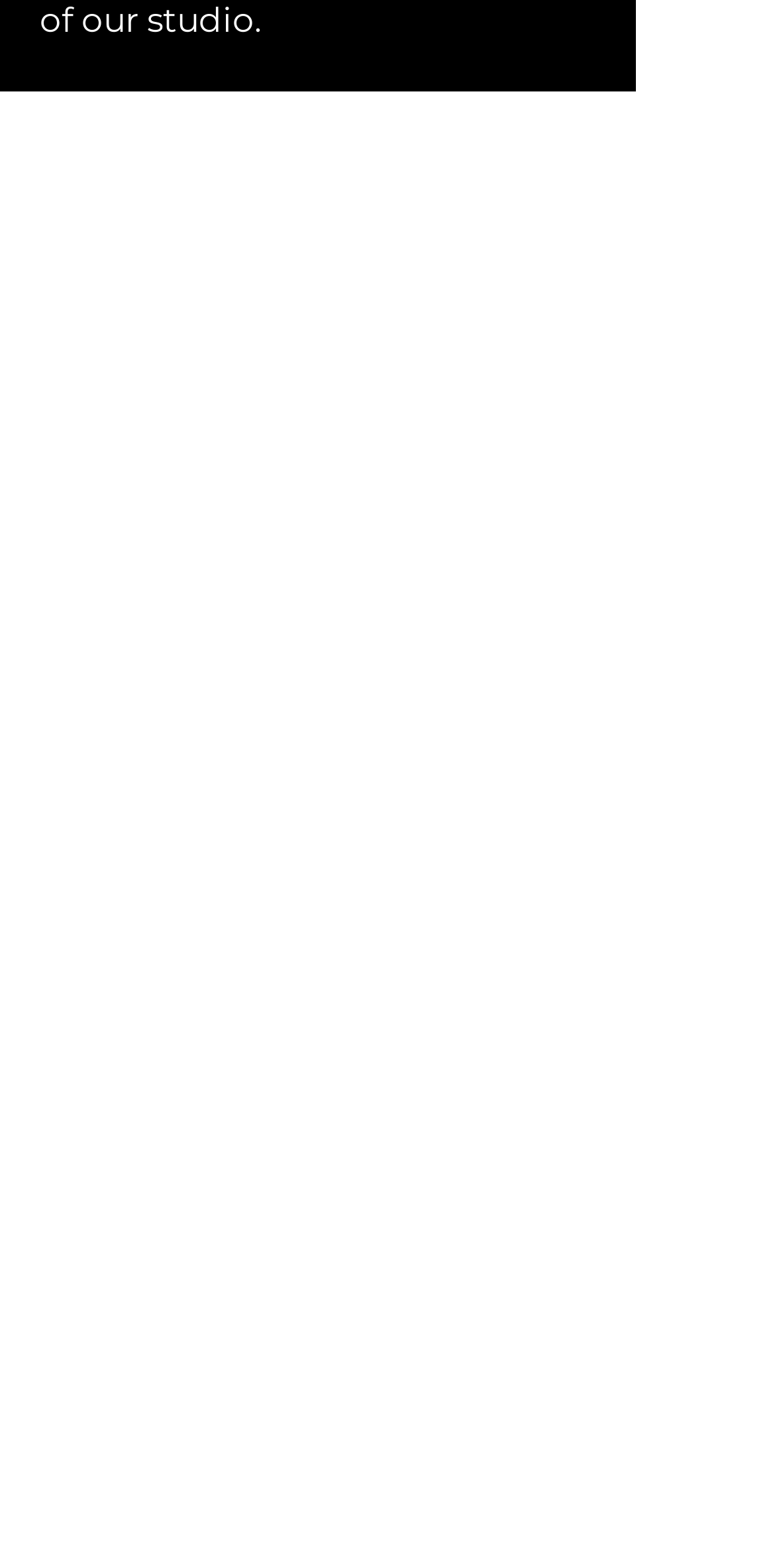What is the purpose of the prices shown on the webpage?
Using the visual information, answer the question in a single word or phrase.

for party booking